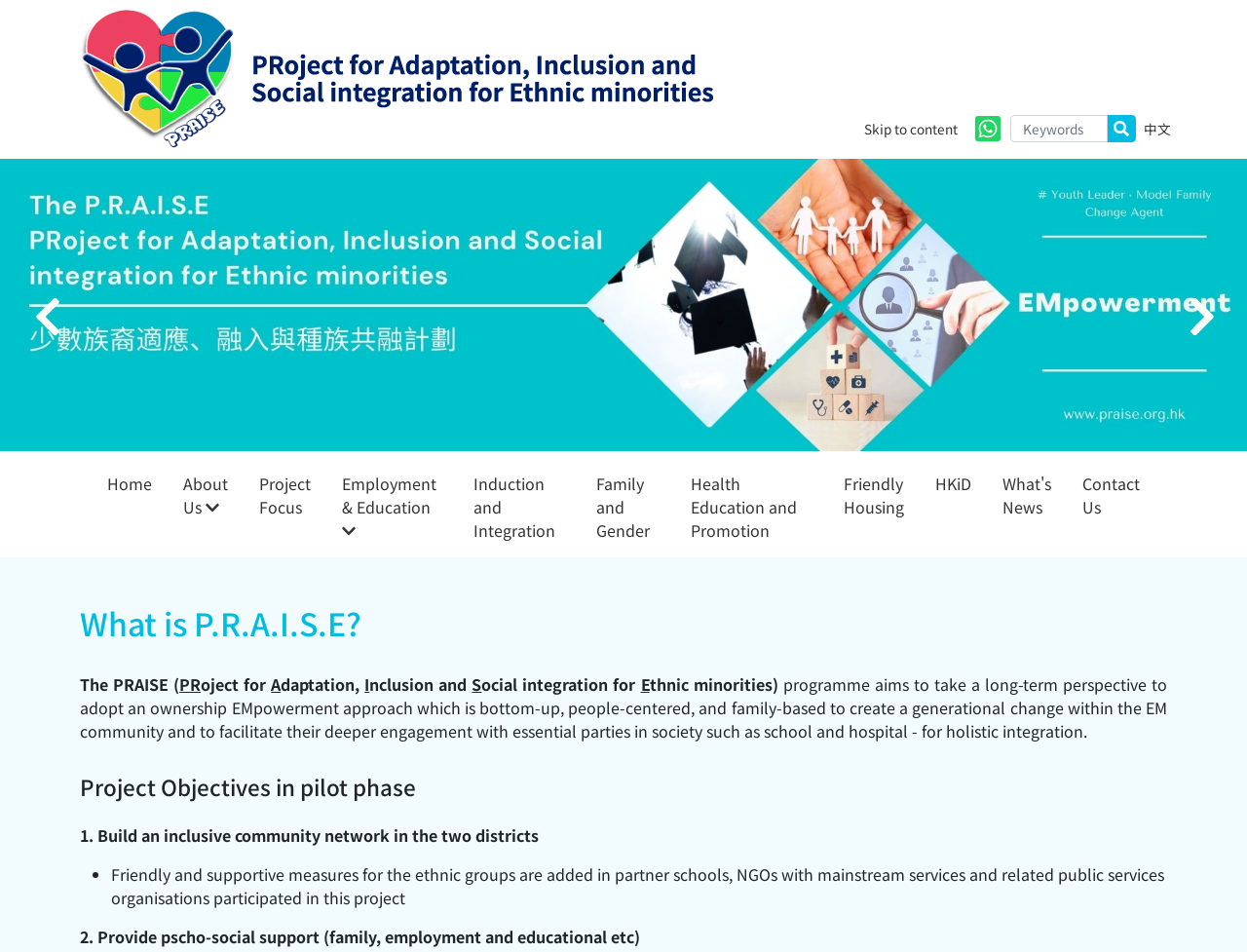Please indicate the bounding box coordinates of the element's region to be clicked to achieve the instruction: "Subscribe to the newsletter". Provide the coordinates as four float numbers between 0 and 1, i.e., [left, top, right, bottom].

None